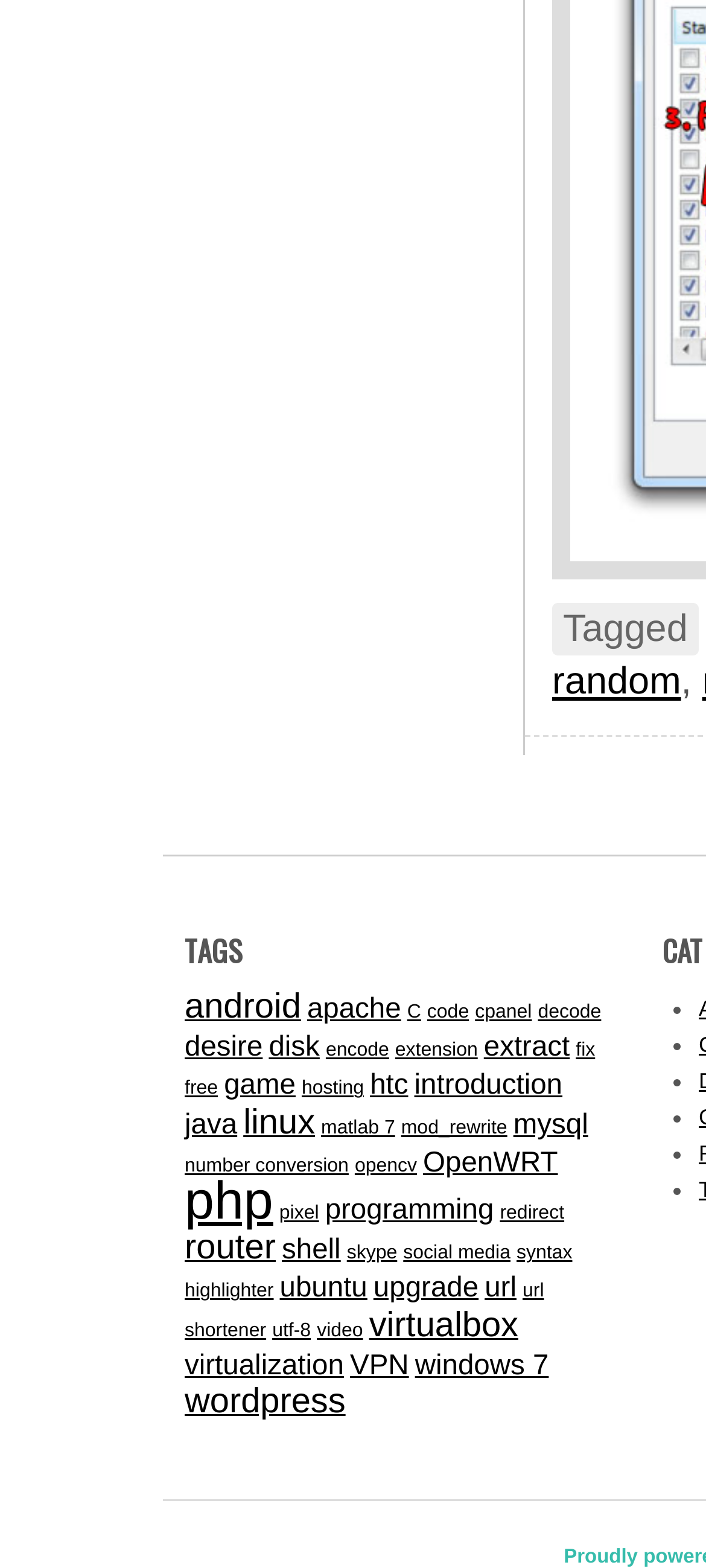What is the last tag listed on this webpage?
Look at the image and provide a short answer using one word or a phrase.

wordpress